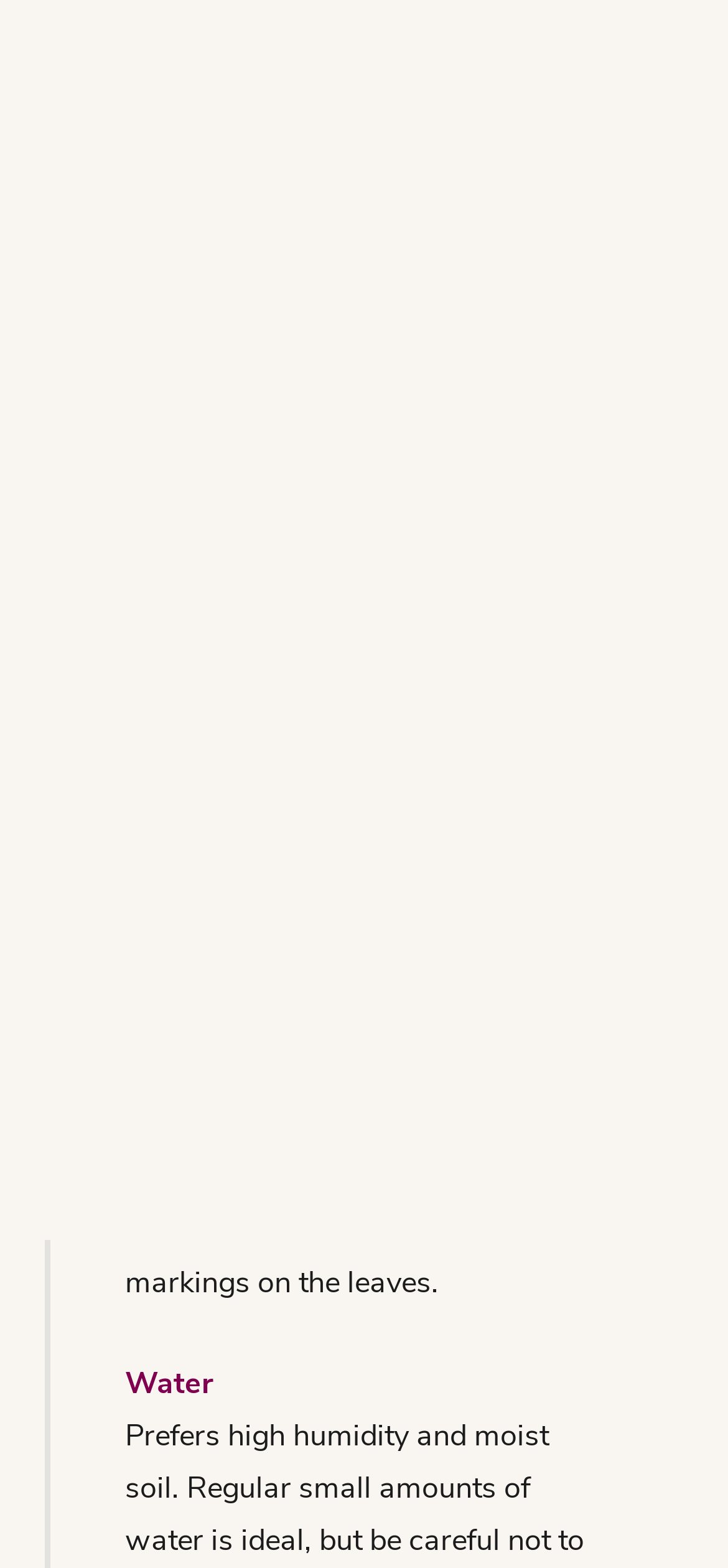Generate a thorough explanation of the webpage's elements.

The webpage is about Maranta, a type of plant, on the Horti Care Database blog. At the top left corner, there is a button to open navigation. Next to it, there is a link to "Horti" accompanied by an image with the same name. On the top right corner, there are two links, "Search" and "Open cart". 

When the "Open cart" link is expanded, a section appears with a heading "MARANTA" at the top. Below the heading, there is a text "Commonly known as: prayer plant". 

The webpage then provides information about the plant's care, divided into sections. The first section is about light, with a title "Light" and a description "Bright indirect light, but no direct sun. Sun will fade the beautiful markings on the leaves." Below it, there is another section about water, with a title "Water".